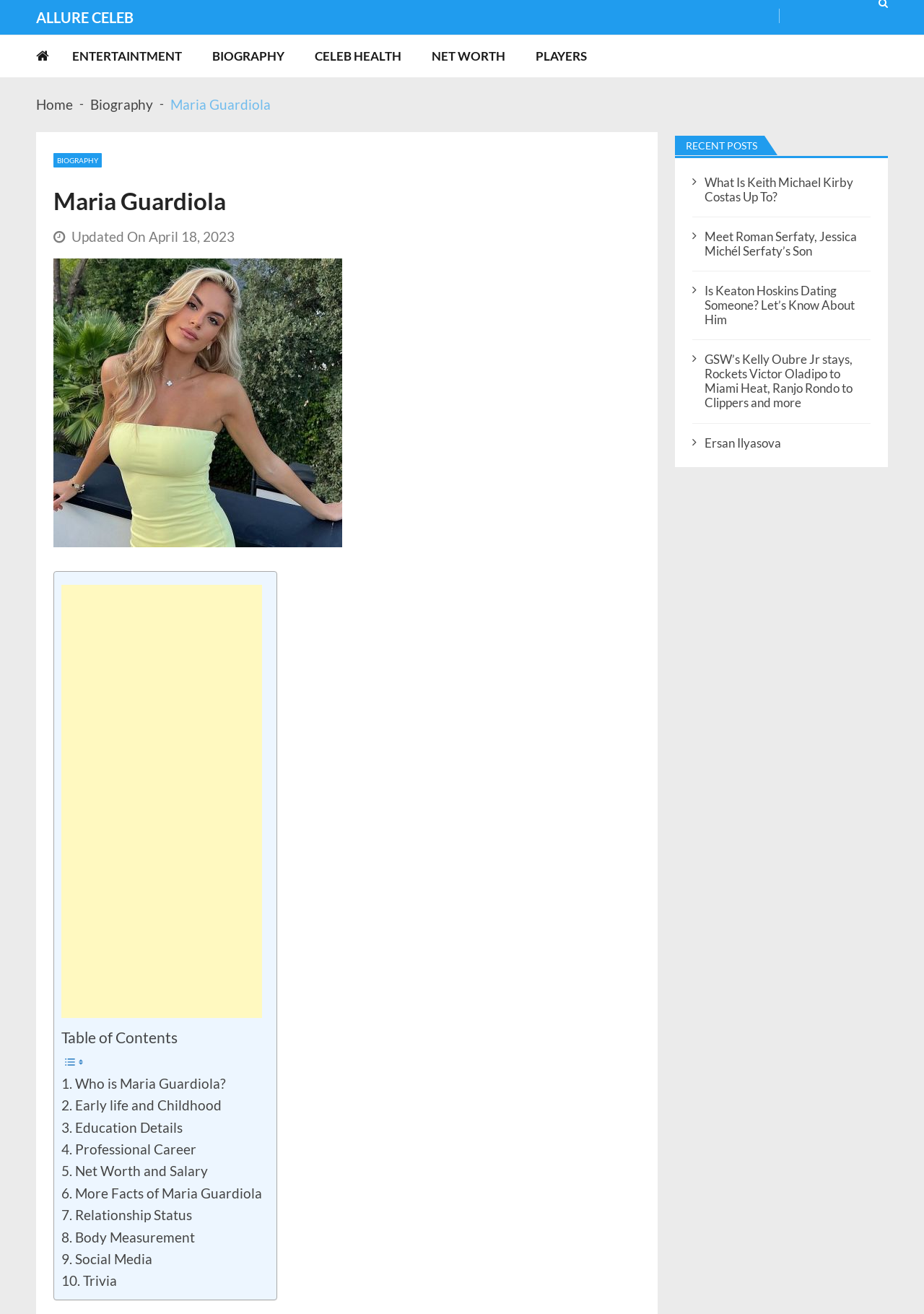Please identify the bounding box coordinates of the region to click in order to complete the given instruction: "Click on 'Brands we repair'". The coordinates should be four float numbers between 0 and 1, i.e., [left, top, right, bottom].

None